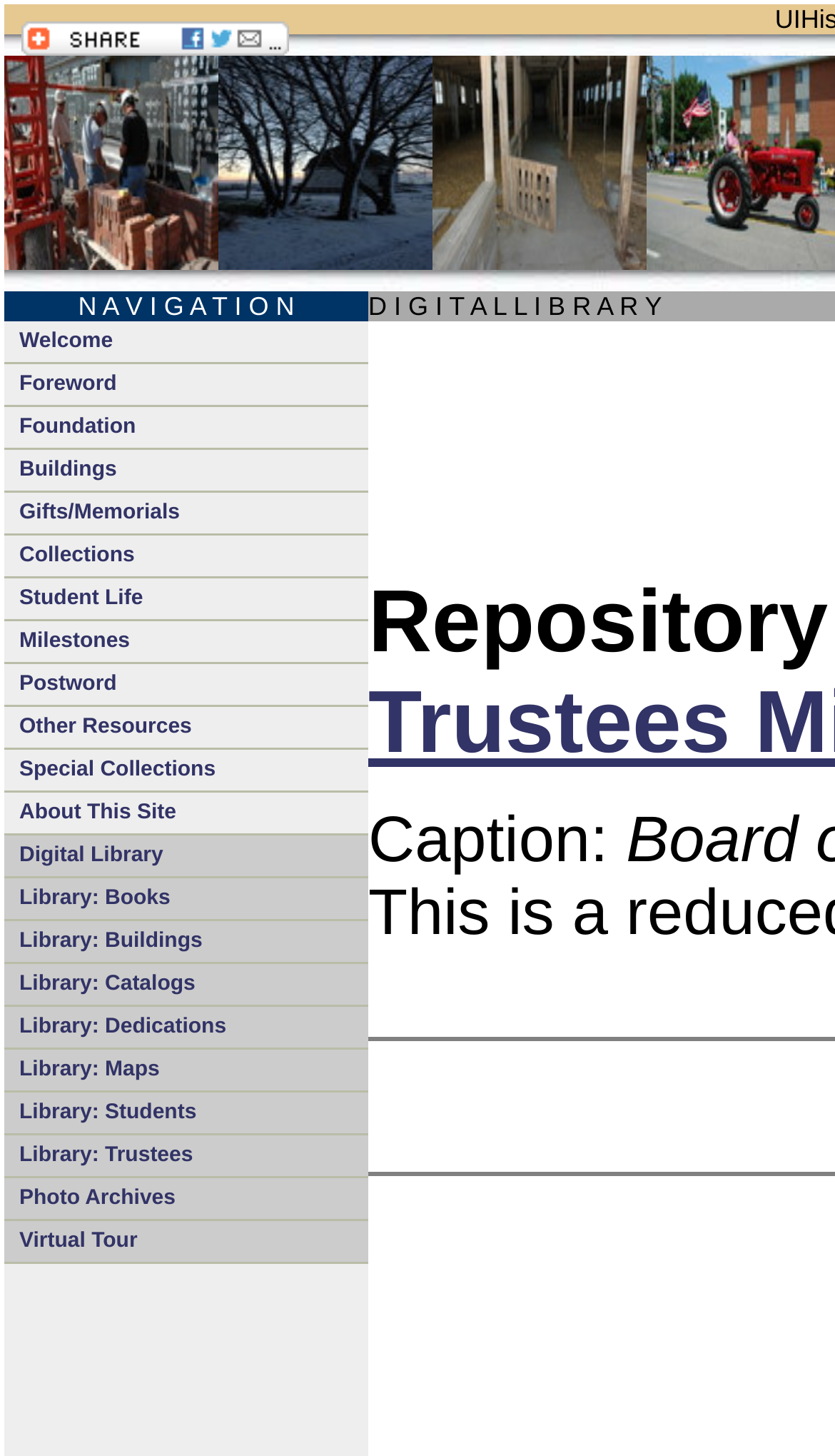Determine the bounding box coordinates for the area you should click to complete the following instruction: "Bookmark and Share this page".

[0.026, 0.022, 0.346, 0.043]